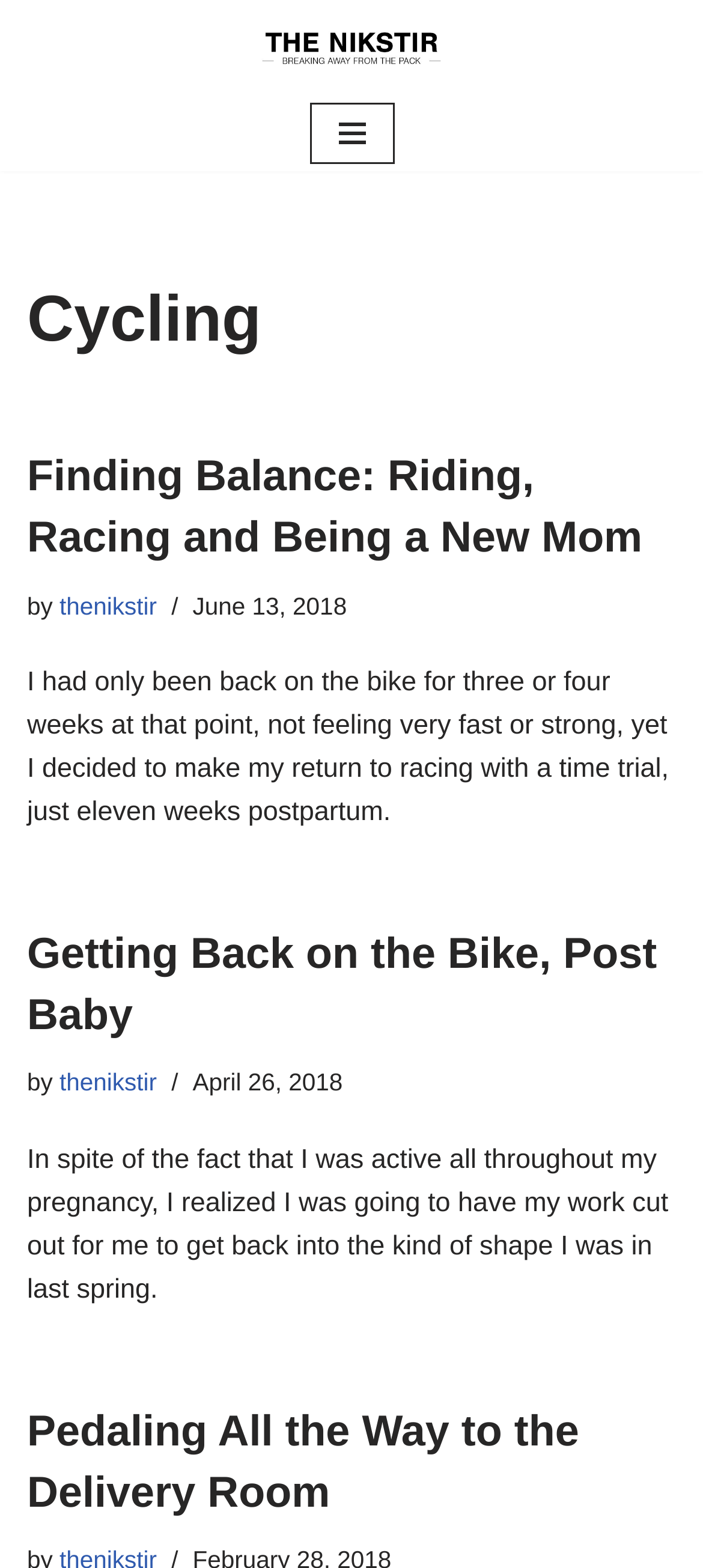Identify the bounding box coordinates for the region to click in order to carry out this instruction: "View the article 'Getting Back on the Bike, Post Baby'". Provide the coordinates using four float numbers between 0 and 1, formatted as [left, top, right, bottom].

[0.038, 0.593, 0.934, 0.663]